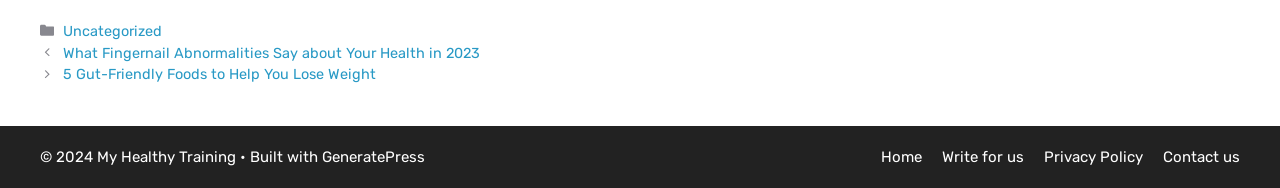Determine the bounding box coordinates for the UI element matching this description: "Write for us".

[0.736, 0.787, 0.8, 0.883]